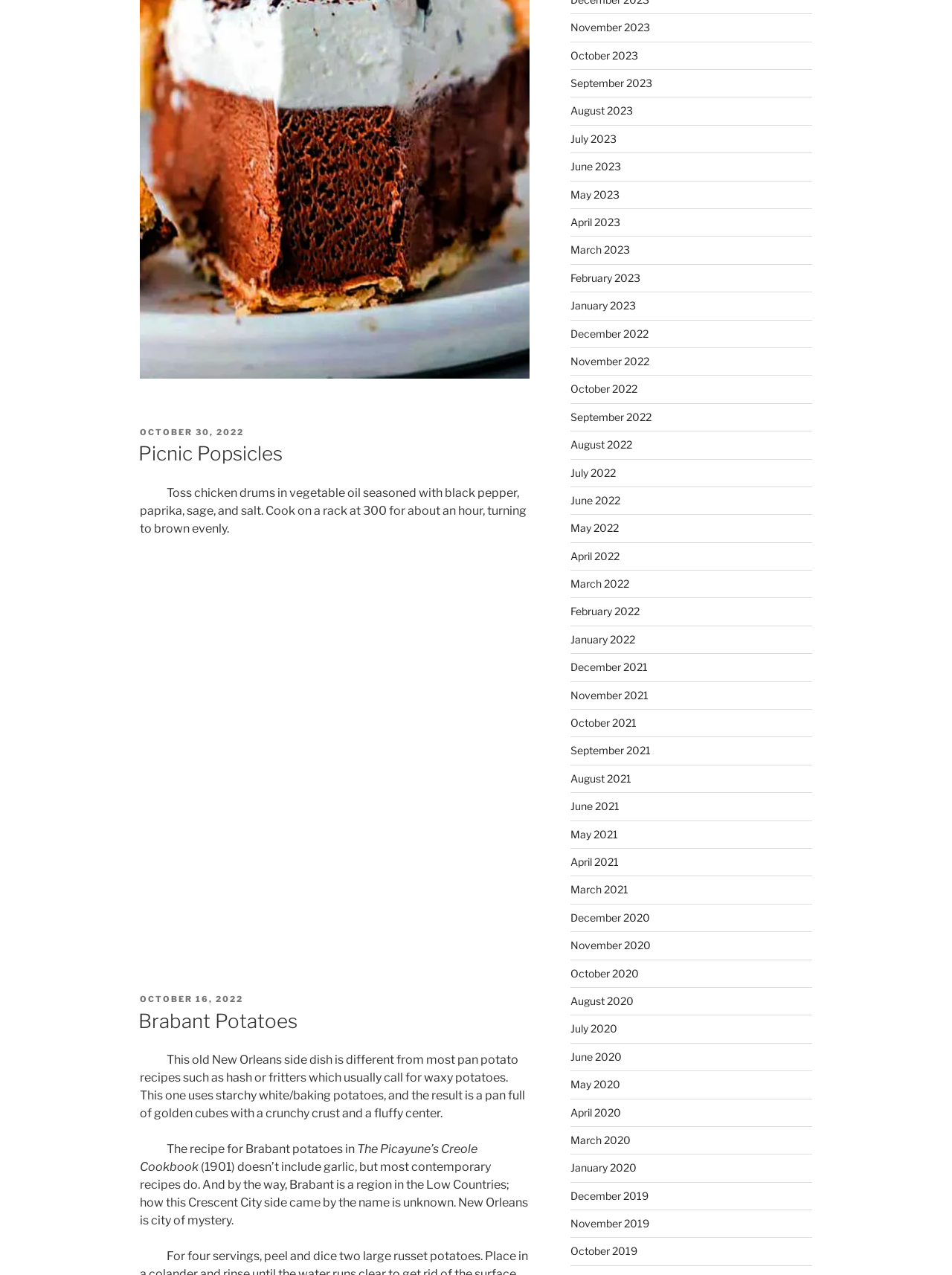Specify the bounding box coordinates of the area to click in order to execute this command: 'Click on the 'Brabant Potatoes' link'. The coordinates should consist of four float numbers ranging from 0 to 1, and should be formatted as [left, top, right, bottom].

[0.145, 0.791, 0.312, 0.81]